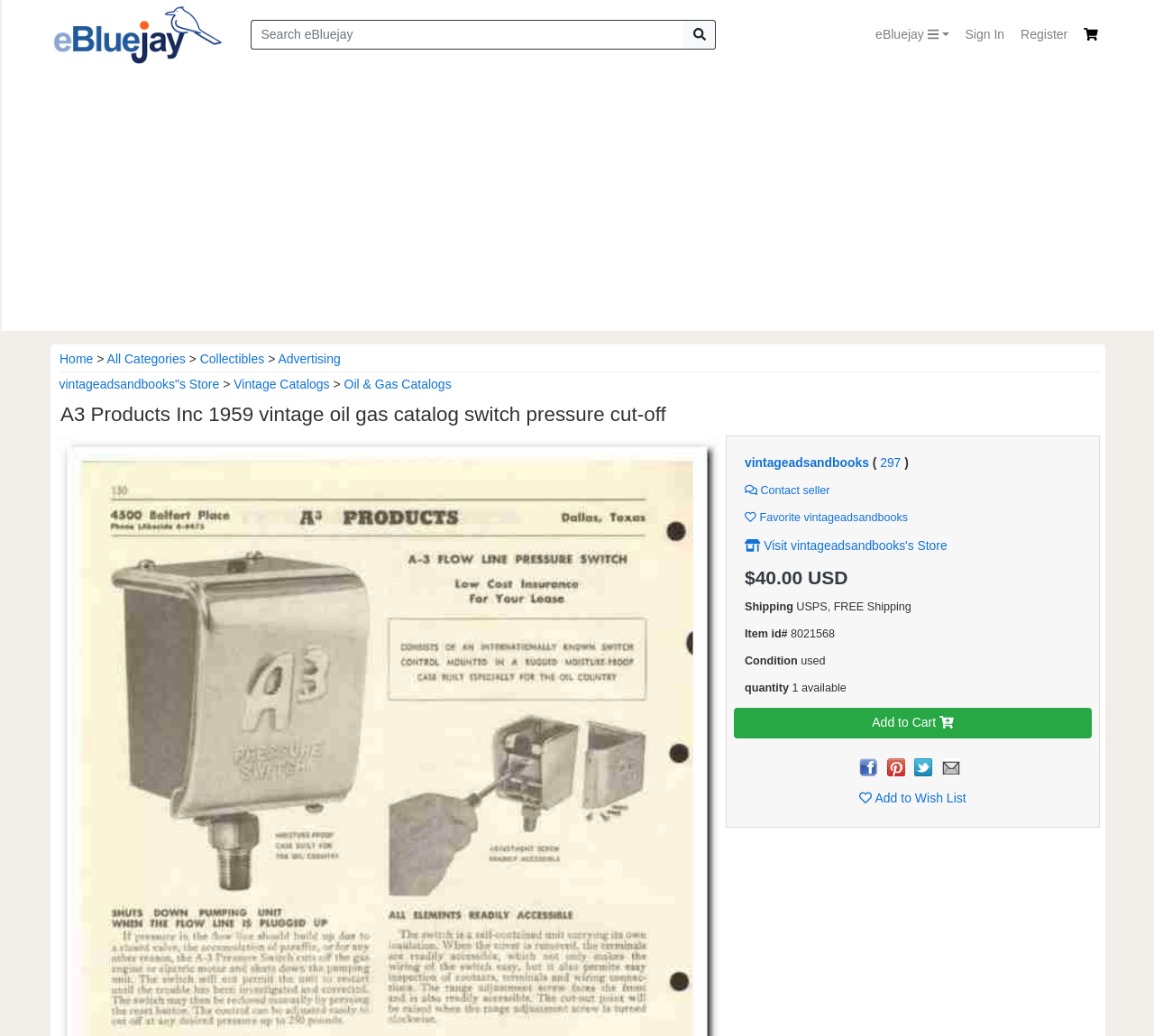Please mark the bounding box coordinates of the area that should be clicked to carry out the instruction: "Search eBluejay".

[0.217, 0.019, 0.592, 0.048]